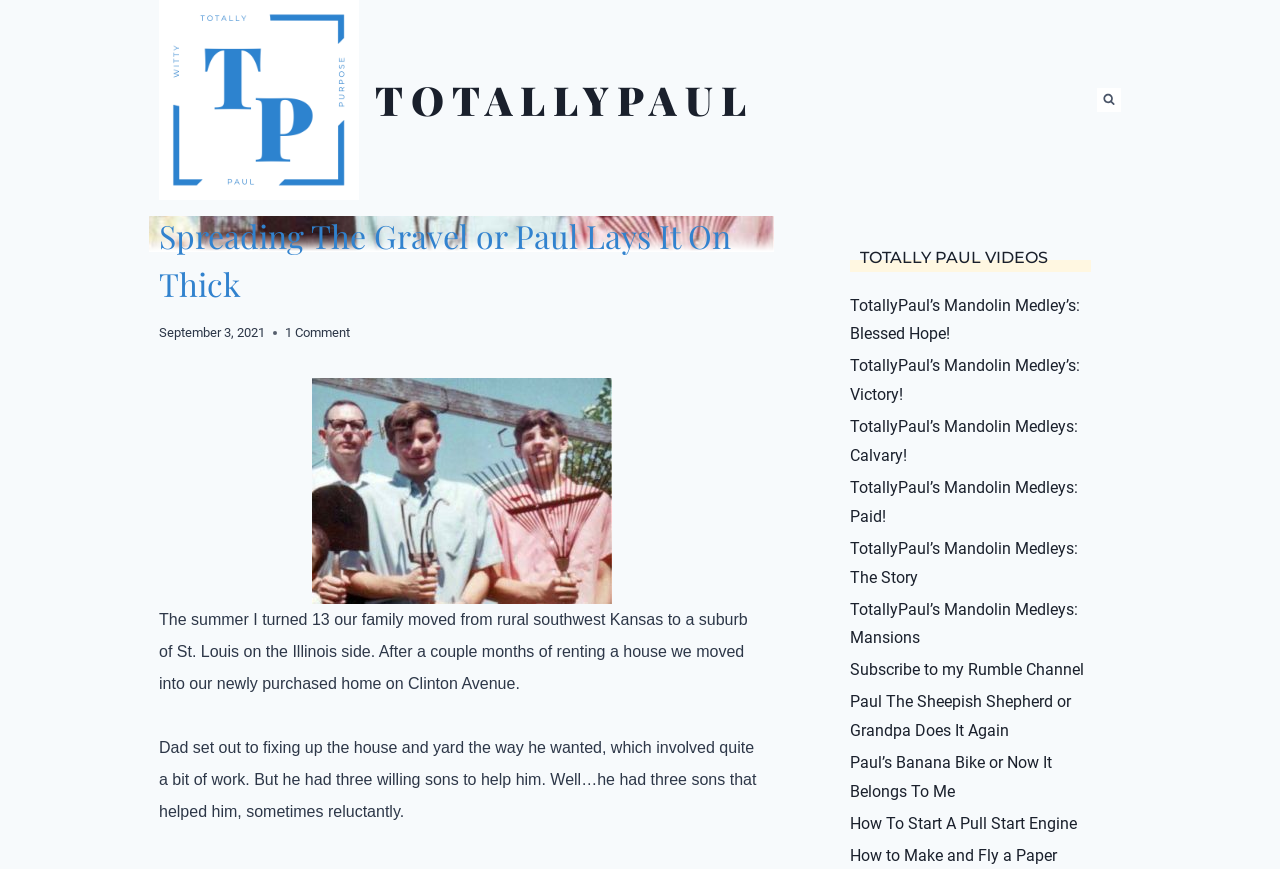Find the bounding box coordinates of the element's region that should be clicked in order to follow the given instruction: "View search form". The coordinates should consist of four float numbers between 0 and 1, i.e., [left, top, right, bottom].

[0.857, 0.101, 0.876, 0.129]